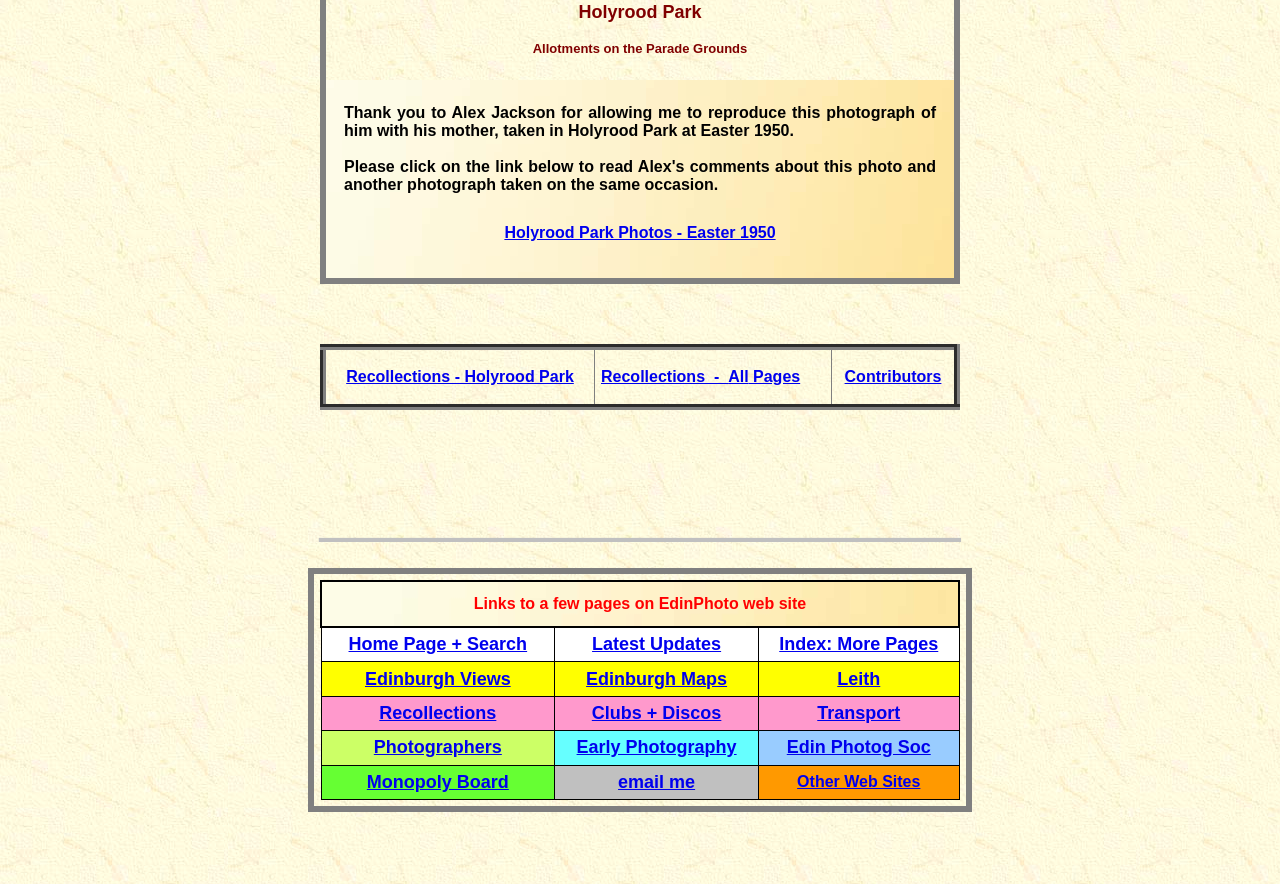Refer to the image and answer the question with as much detail as possible: How many columns are present in the table with the text 'Links to a few pages on EdinPhoto web site'?

The table with the text 'Links to a few pages on EdinPhoto web site' has 3 columns, each containing a gridcell element with a link.